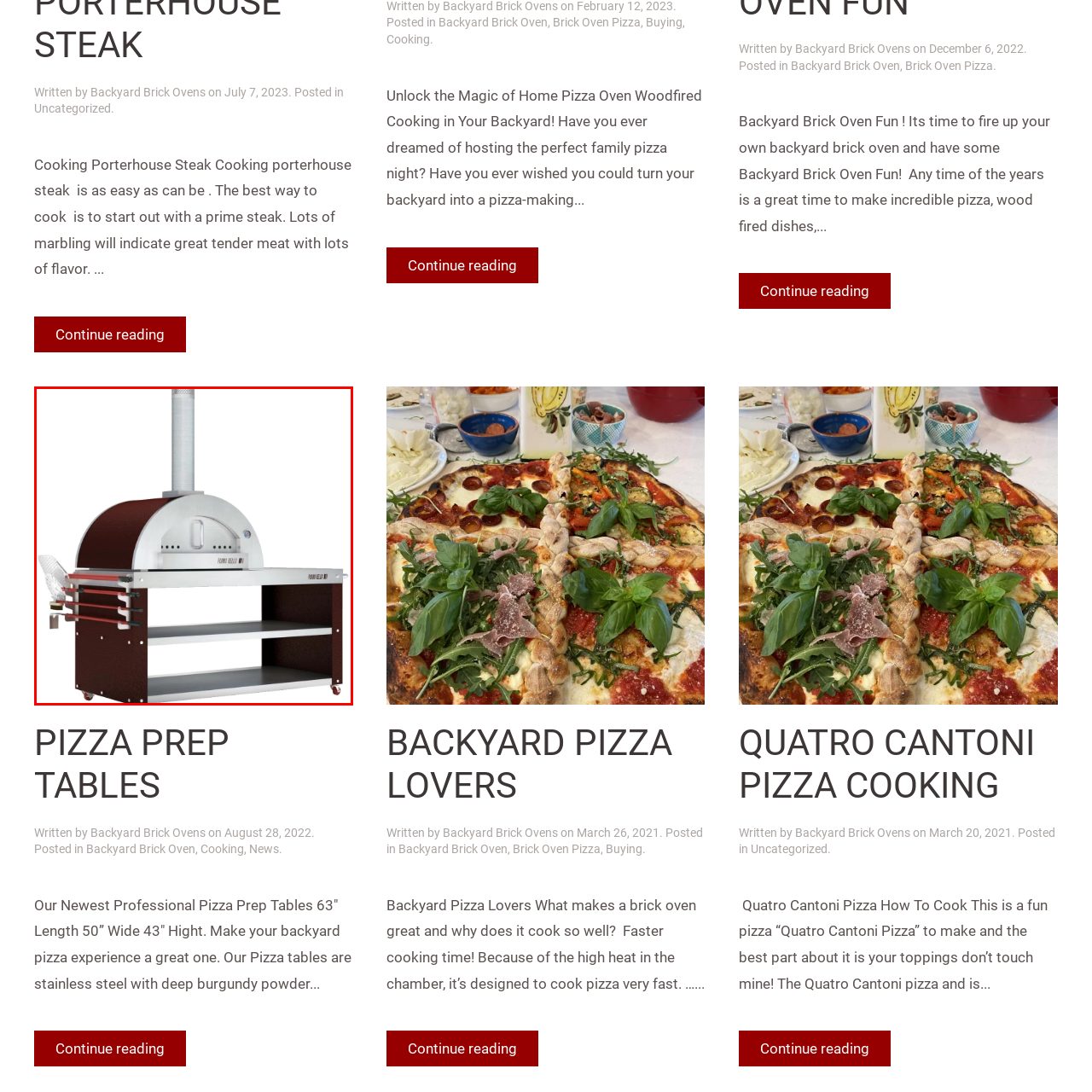Provide a thorough caption for the image that is surrounded by the red boundary.

The image features a high-quality outdoor pizza oven, showcasing a sleek design that combines stainless steel and deep burgundy tones. The oven is mounted on a sturdy base with an open shelving unit for easy storage and accessibility of cooking tools. A prominent chimney extends from the top, indicating efficient heat venting while cooking. Its curved dome shape is not only aesthetically pleasing but also practical, designed to offer optimal heat retention for perfect pizza baking. This versatile oven is ideal for backyard gatherings, providing an authentic wood-fired cooking experience that enhances pizza nights with family and friends. Perfect for those who enjoy the art of outdoor cooking, this model promises durability and performance for creating delicious, authentic pizzas right at home.